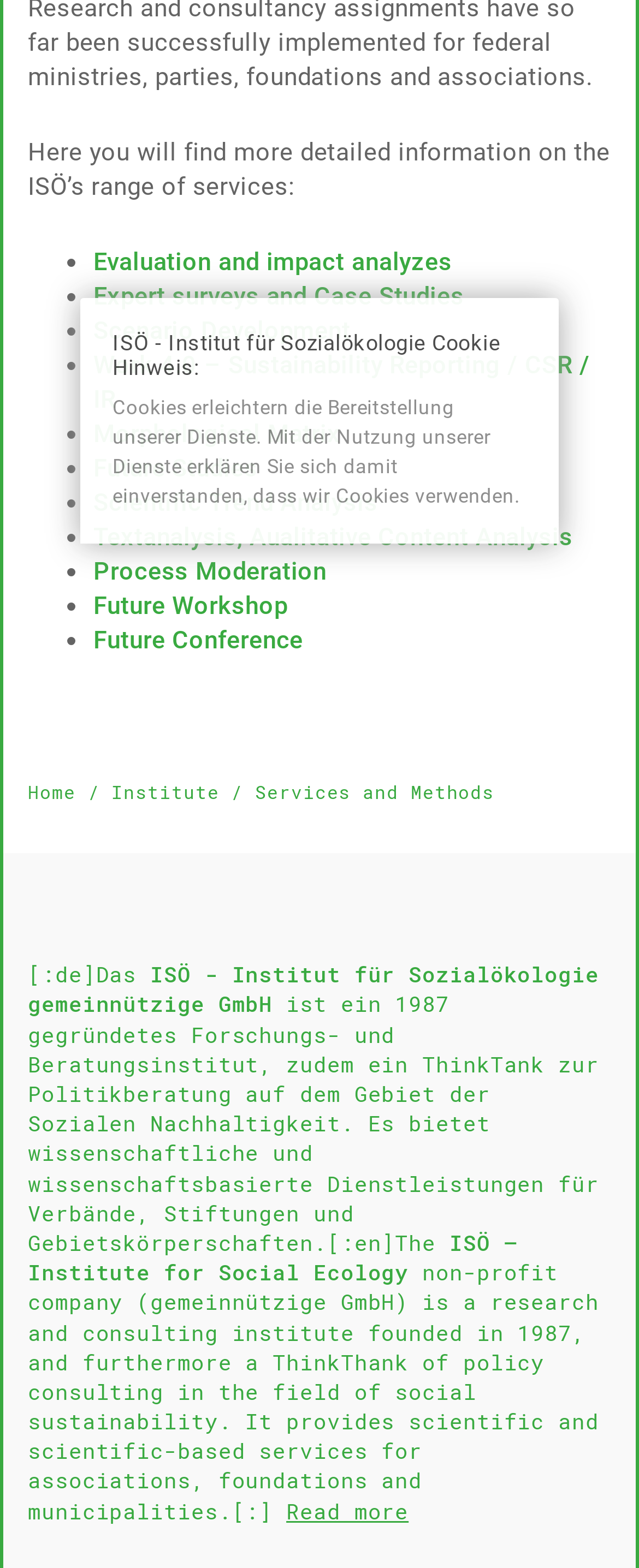Determine the bounding box coordinates for the UI element matching this description: "Future Studies".

[0.146, 0.289, 0.403, 0.308]